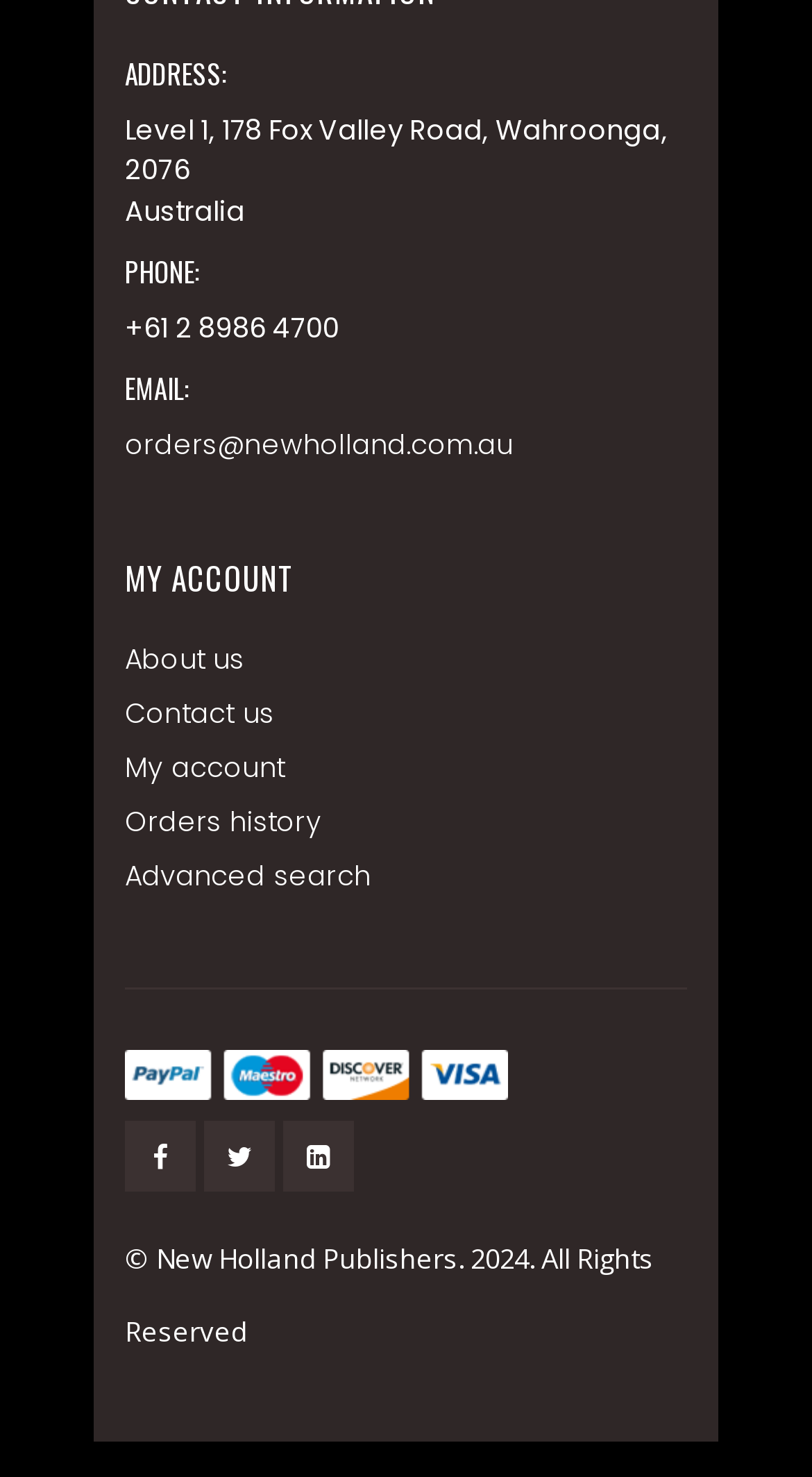Using the webpage screenshot, locate the HTML element that fits the following description and provide its bounding box: "orders@newholland.com.au".

[0.154, 0.283, 0.632, 0.31]